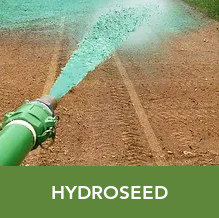What is the purpose of hydroseeding?
Based on the visual details in the image, please answer the question thoroughly.

According to the caption, hydroseeding is a method that combines seed, mulch, and fertilizer in a liquid solution, allowing for effective planting over large areas, making it a suitable technique for landscaping projects.